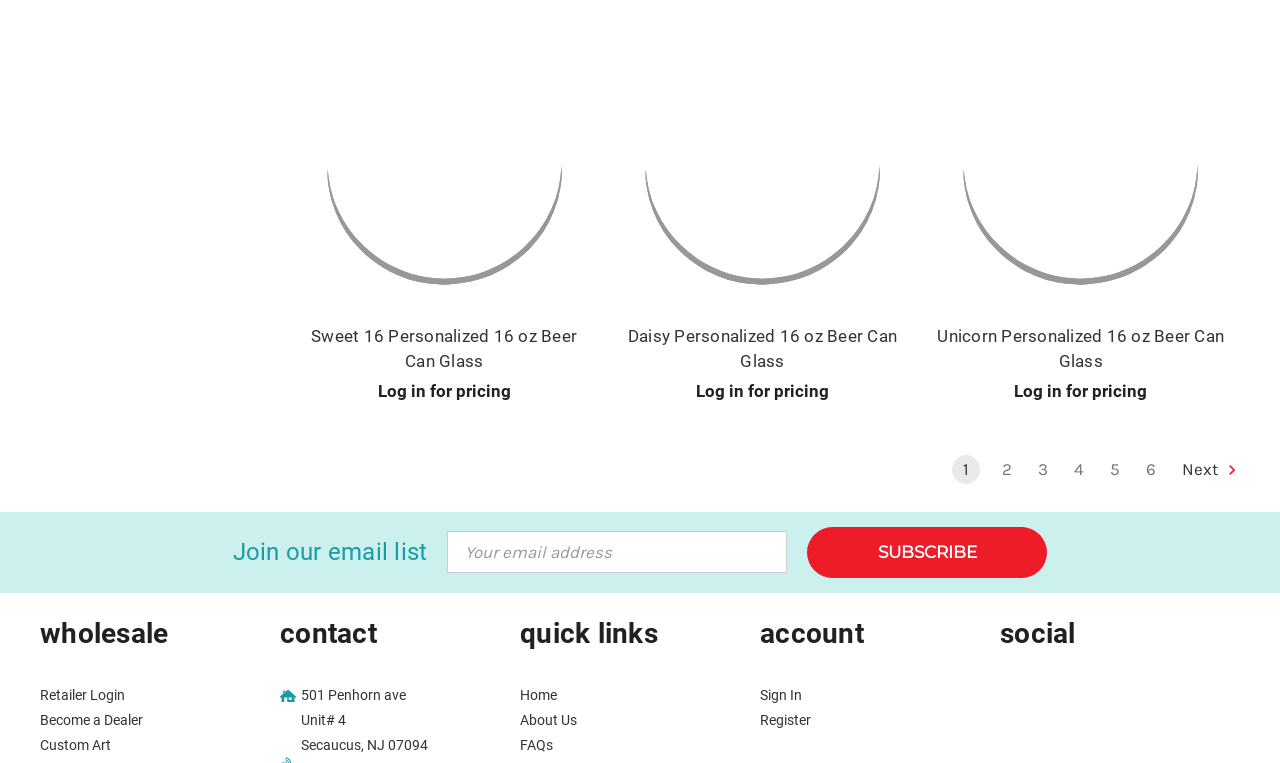From the element description Custom Art, predict the bounding box coordinates of the UI element. The coordinates must be specified in the format (top-left x, top-left y, bottom-right x, bottom-right y) and should be within the 0 to 1 range.

[0.031, 0.96, 0.087, 0.993]